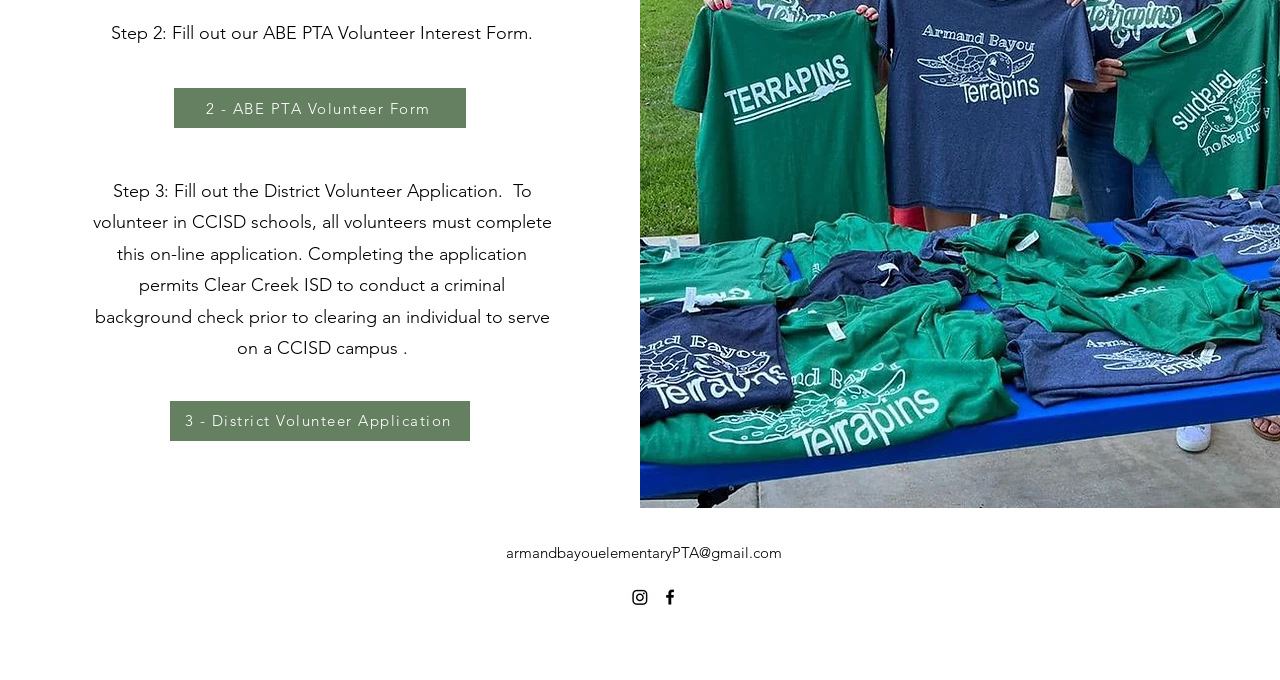Identify and provide the bounding box for the element described by: "3 - District Volunteer Application".

[0.133, 0.589, 0.367, 0.648]